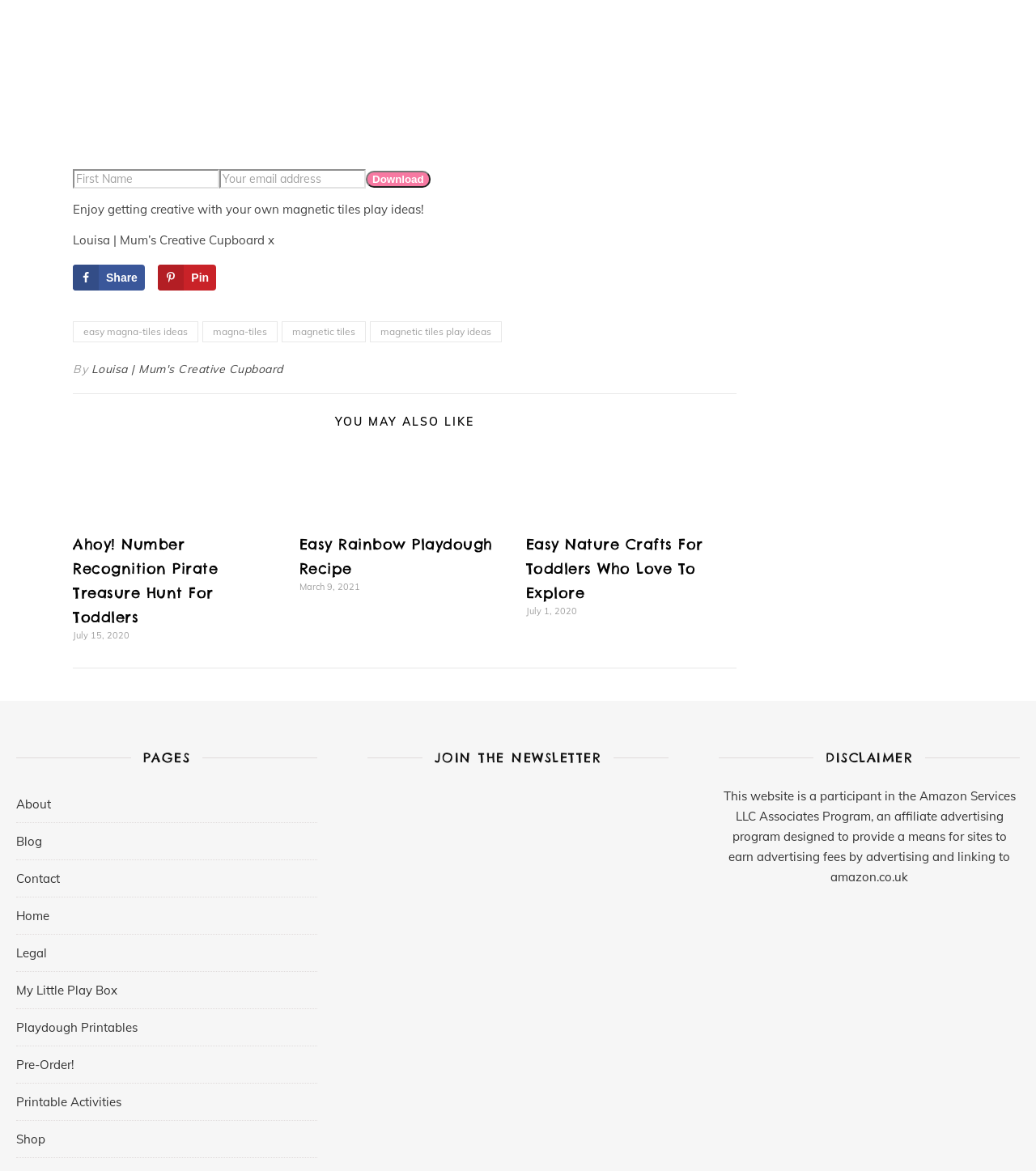Determine the coordinates of the bounding box that should be clicked to complete the instruction: "Save to Pinterest". The coordinates should be represented by four float numbers between 0 and 1: [left, top, right, bottom].

[0.153, 0.226, 0.209, 0.248]